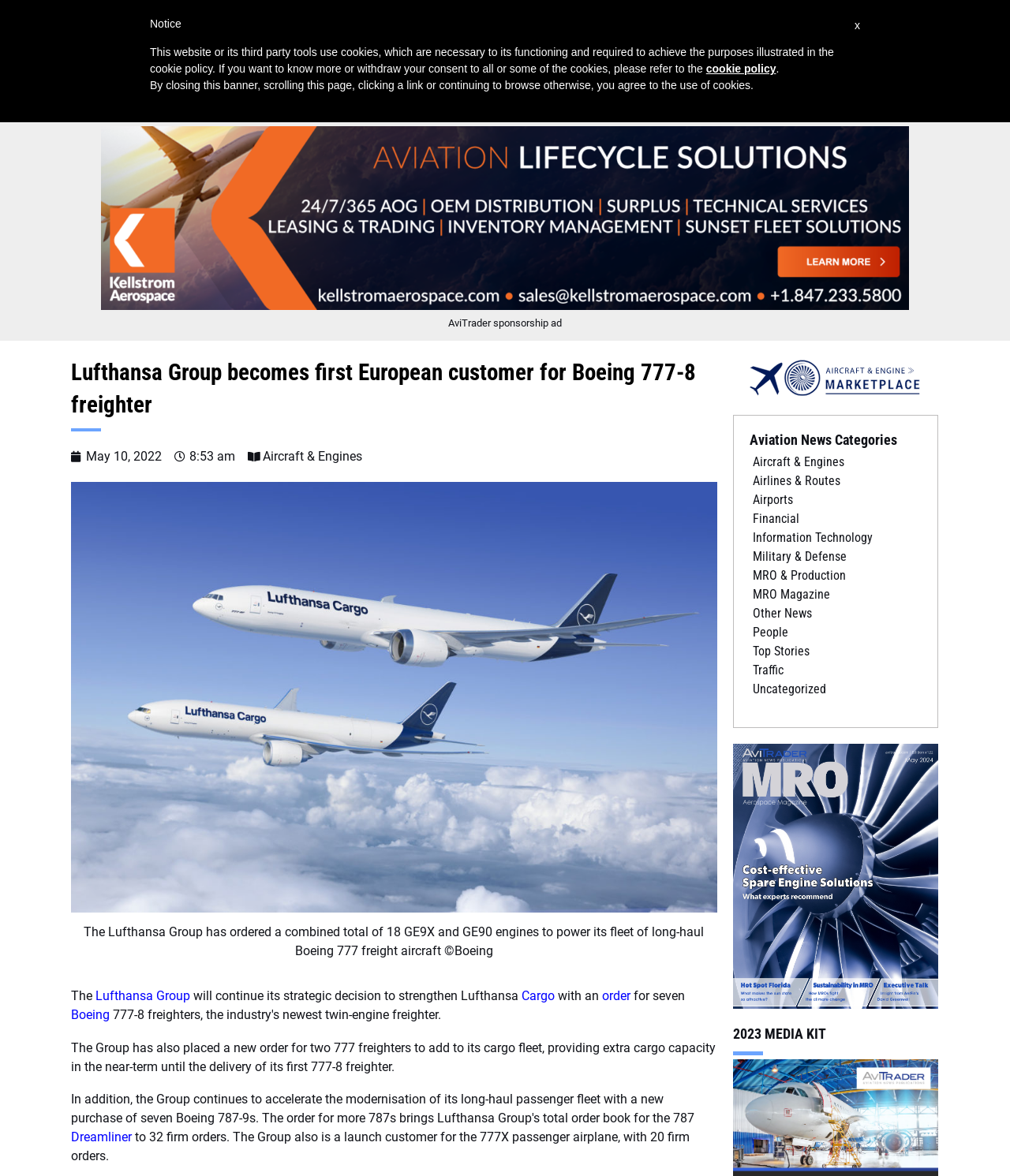How many Boeing 777 freighters has Lufthansa Group ordered?
Provide a detailed answer to the question, using the image to inform your response.

The answer can be found in the main article section of the webpage, where it is mentioned that 'The Lufthansa Group will continue its strategic decision to strengthen Lufthansa Cargo with an order for seven Boeing 777-8 freighters'.